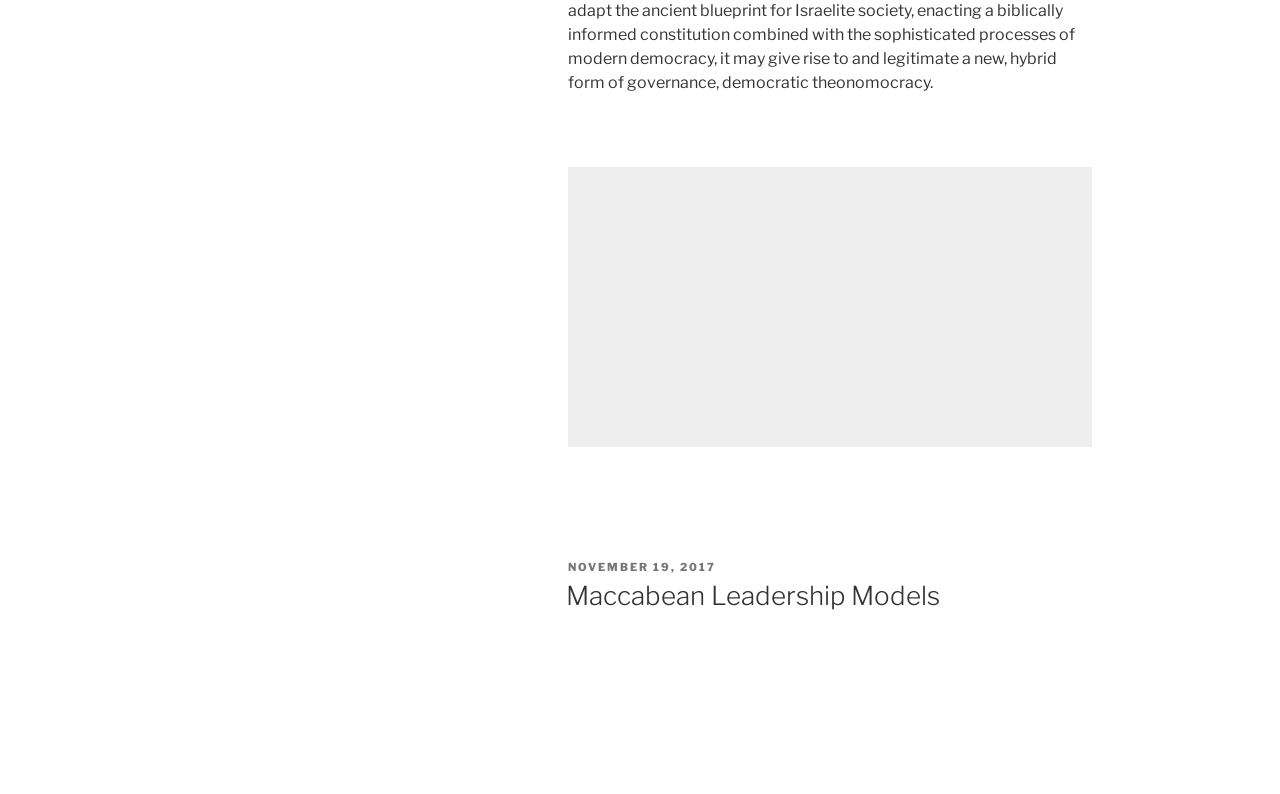Identify the bounding box coordinates for the UI element described as follows: "Maccabean Leadership Models". Ensure the coordinates are four float numbers between 0 and 1, formatted as [left, top, right, bottom].

[0.442, 0.73, 0.734, 0.769]